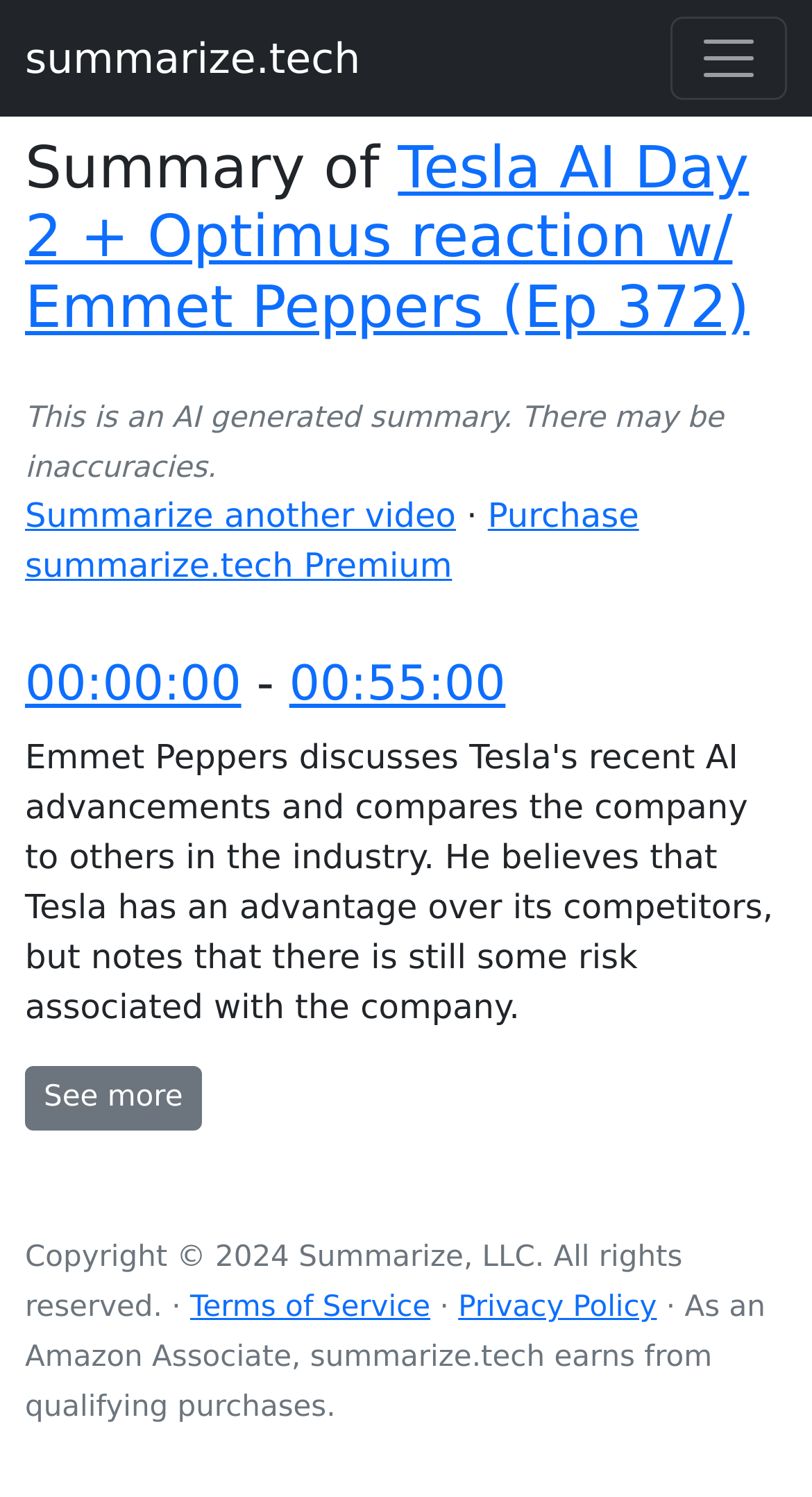Using the information in the image, give a comprehensive answer to the question: 
What is the copyright year of this website?

The copyright year can be found at the bottom of the webpage, where it is stated as 'Copyright © 2024'.